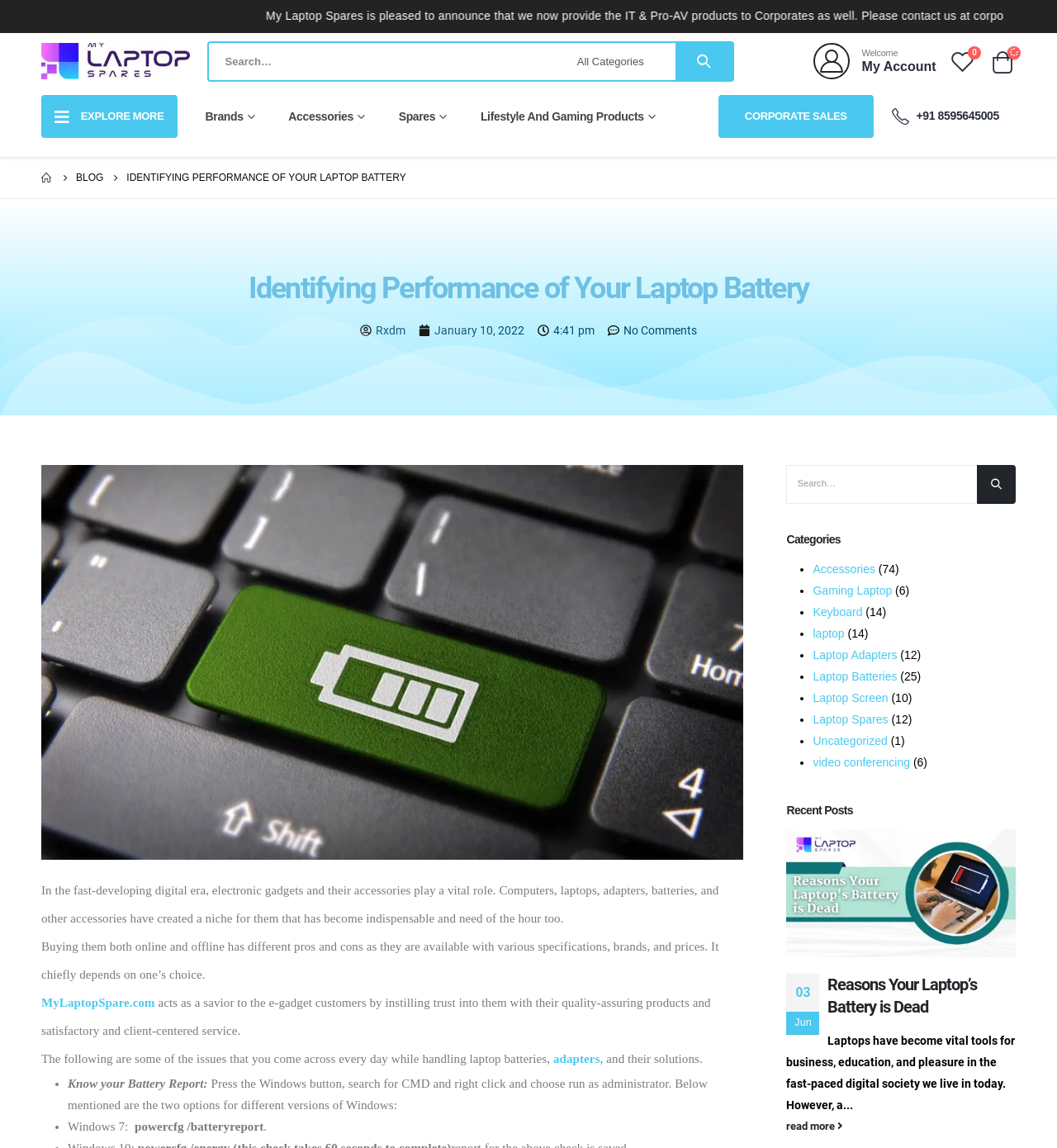Please identify the bounding box coordinates of the clickable region that I should interact with to perform the following instruction: "Contact corporate sales". The coordinates should be expressed as four float numbers between 0 and 1, i.e., [left, top, right, bottom].

[0.68, 0.083, 0.826, 0.12]